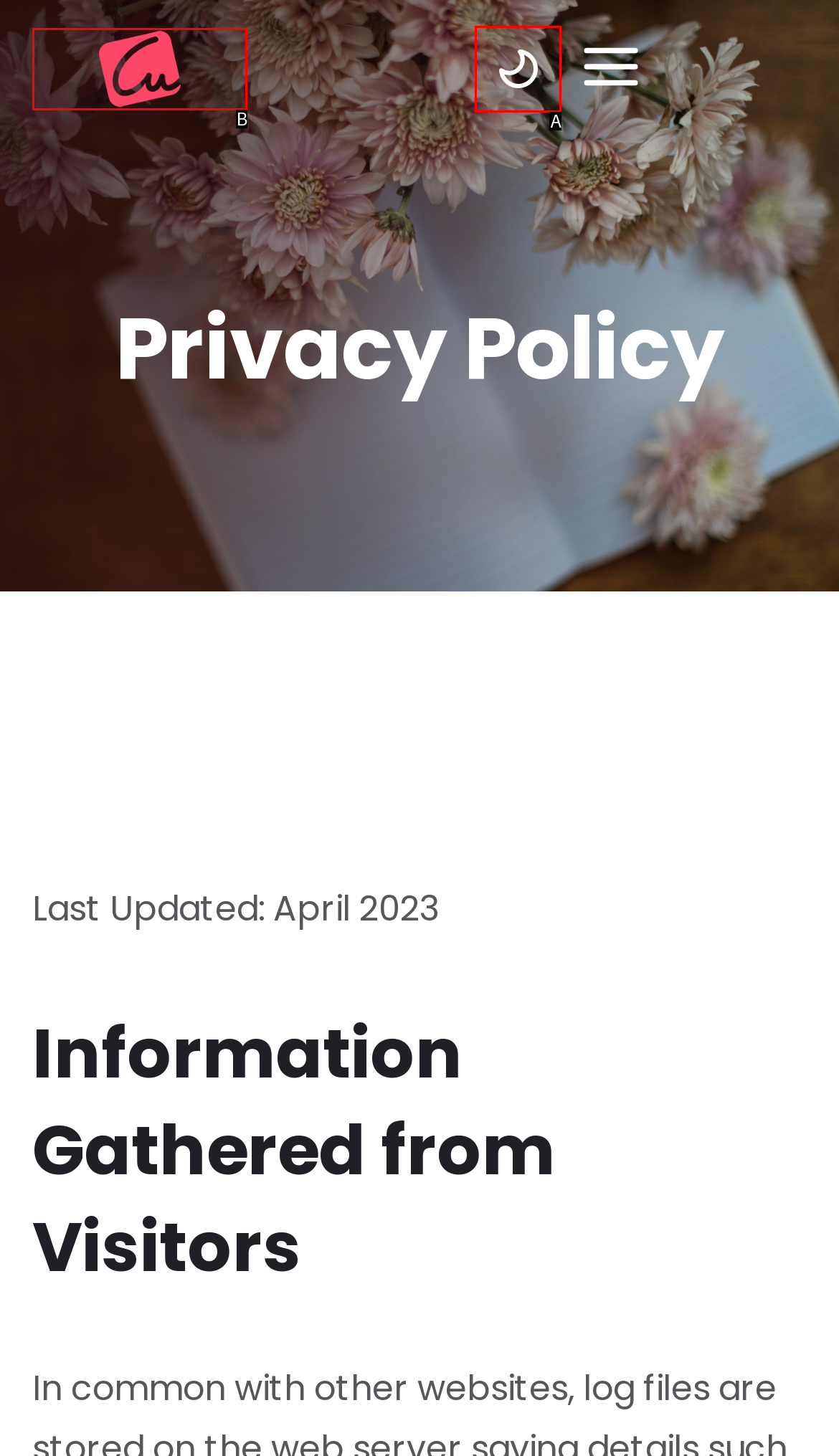Please identify the UI element that matches the description: alt="Vector Images"
Respond with the letter of the correct option.

A